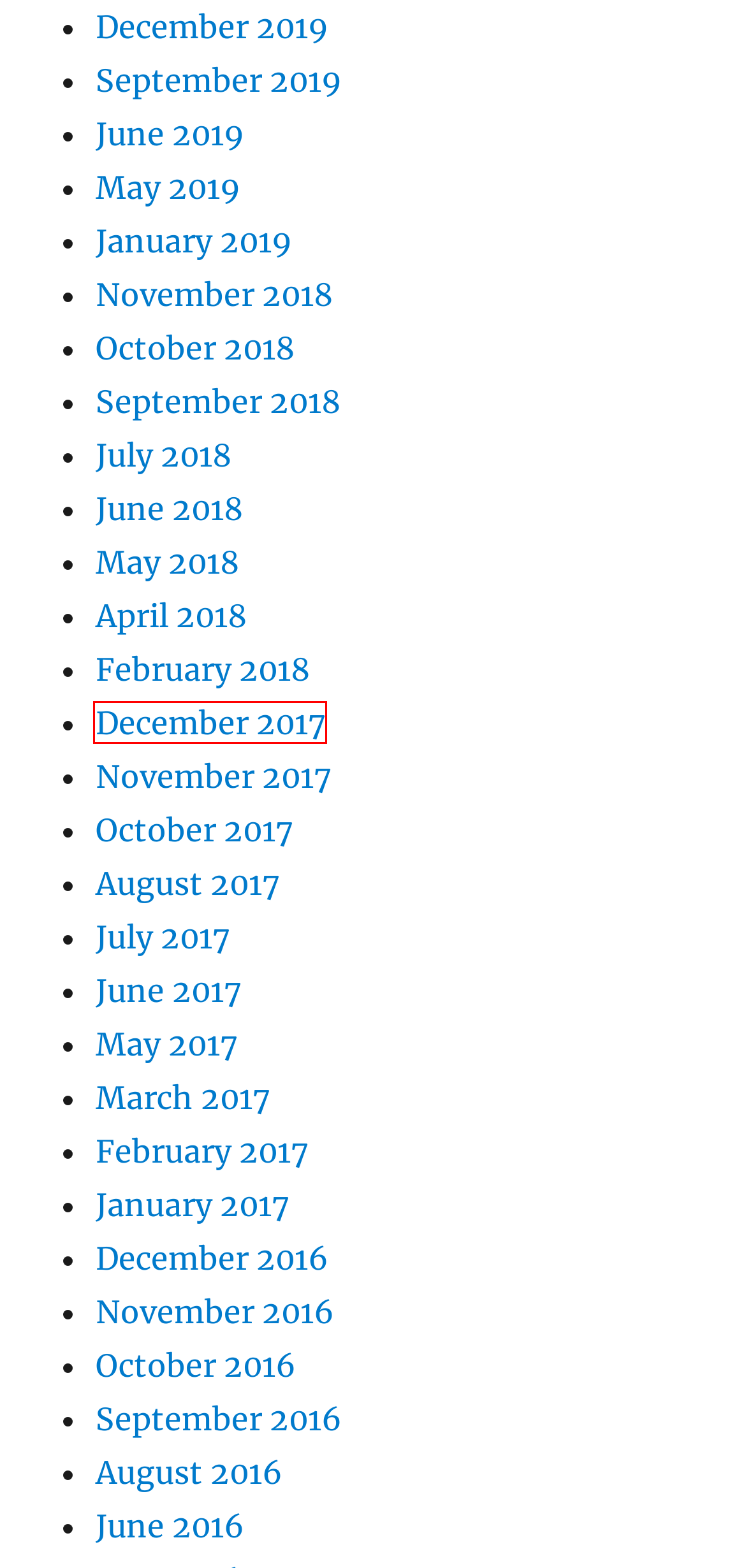Given a screenshot of a webpage with a red bounding box highlighting a UI element, choose the description that best corresponds to the new webpage after clicking the element within the red bounding box. Here are your options:
A. October 2018 – 67 Bricks developer blog
B. April 2018 – 67 Bricks developer blog
C. November 2016 – 67 Bricks developer blog
D. December 2017 – 67 Bricks developer blog
E. August 2017 – 67 Bricks developer blog
F. December 2016 – 67 Bricks developer blog
G. January 2019 – 67 Bricks developer blog
H. August 2016 – 67 Bricks developer blog

D